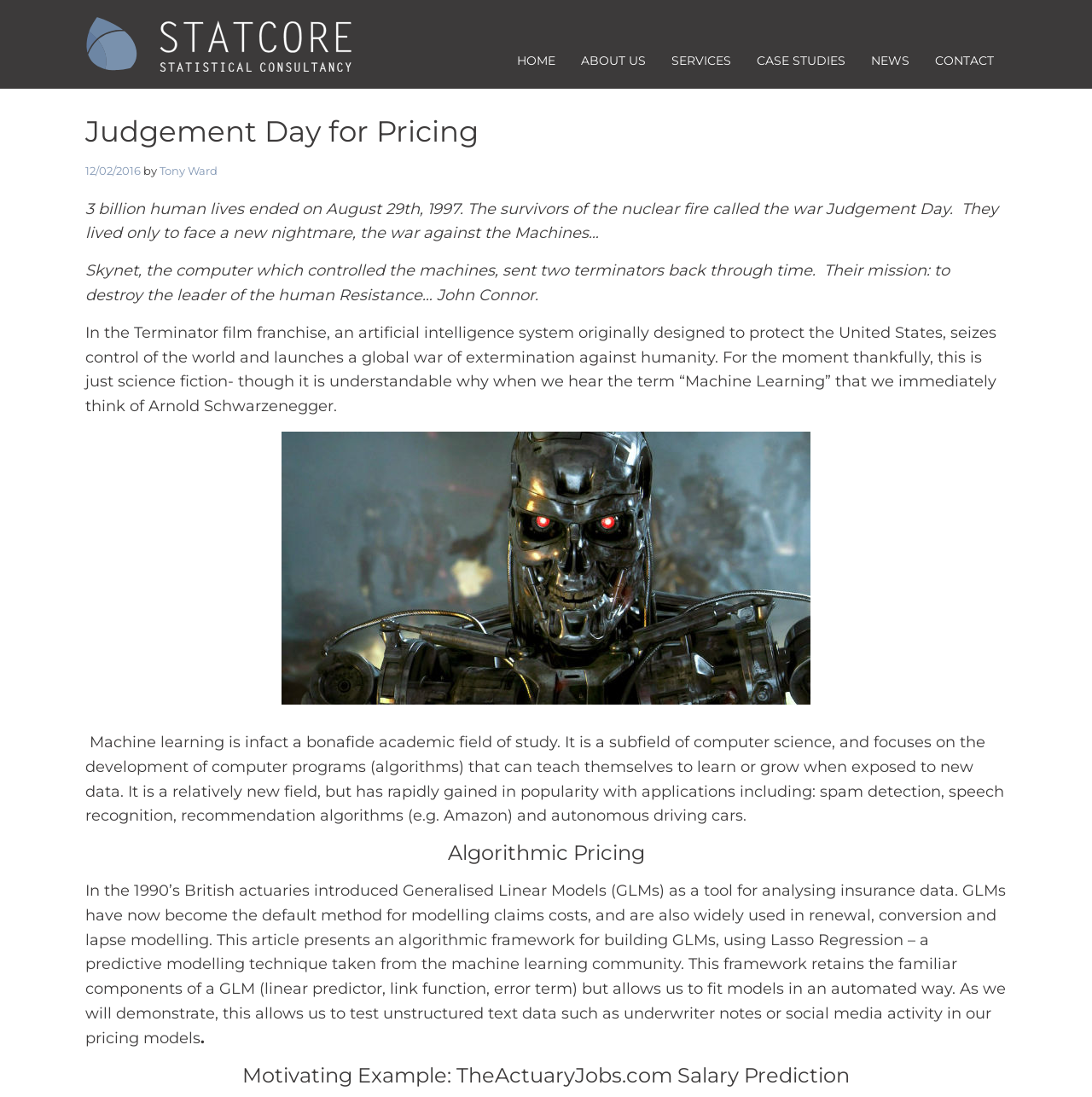Give a comprehensive overview of the webpage, including key elements.

The webpage is about Judgement Day for Pricing, with a focus on Statcore, an independent consultancy providing innovative pricing solutions to the non-life insurance sector. At the top, there is a logo image and a link to Statcore's description. Below this, there is a navigation menu with links to HOME, ABOUT US, SERVICES, CASE STUDIES, NEWS, and CONTACT.

The main content of the page is divided into sections. The first section has a heading "Judgement Day for Pricing" and a brief introduction to the concept of Judgement Day, referencing the Terminator film franchise. Below this, there is a paragraph explaining the concept of machine learning and its applications.

The next section is about algorithmic pricing, with a heading "Algorithmic Pricing" and a detailed explanation of Generalised Linear Models (GLMs) and their application in insurance data analysis. The section also presents an algorithmic framework for building GLMs using Lasso Regression, a predictive modelling technique from the machine learning community.

Throughout the page, there are several blocks of text, including a motivating example about salary prediction on TheActuaryJobs.com. There is also an image of a Terminator, which is likely used to illustrate the concept of machine learning and its connection to the Terminator franchise. Overall, the page appears to be a blog post or article discussing the application of machine learning in pricing and insurance.